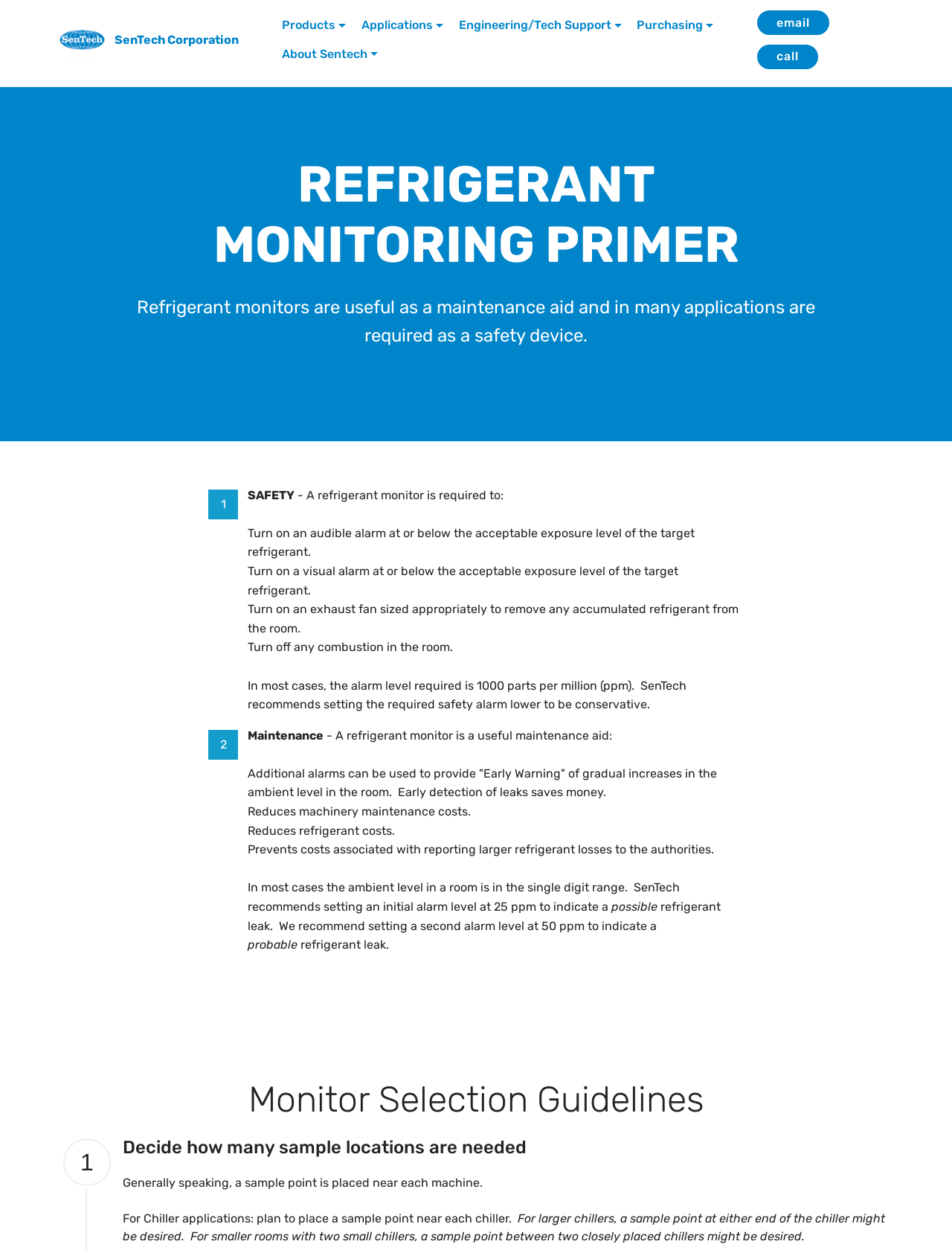Given the content of the image, can you provide a detailed answer to the question?
What is the recommended initial alarm level for refrigerant leak detection?

According to the webpage, SenTech recommends setting an initial alarm level at 25 ppm to indicate a possible refrigerant leak.